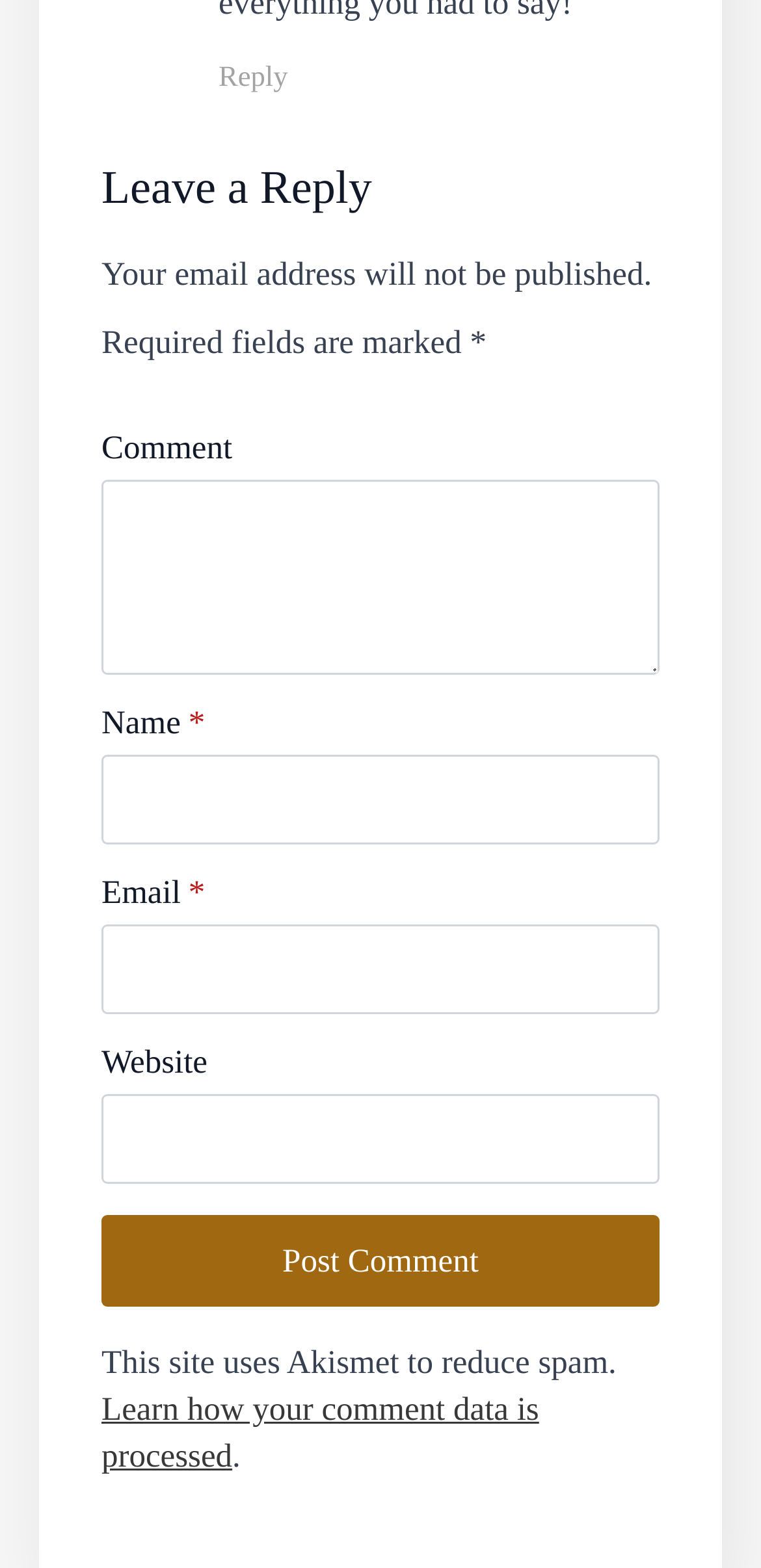What is the name of the spam reduction tool used on this site?
Use the image to give a comprehensive and detailed response to the question.

According to the static text 'This site uses Akismet to reduce spam.', I can infer that the name of the spam reduction tool used on this site is Akismet.